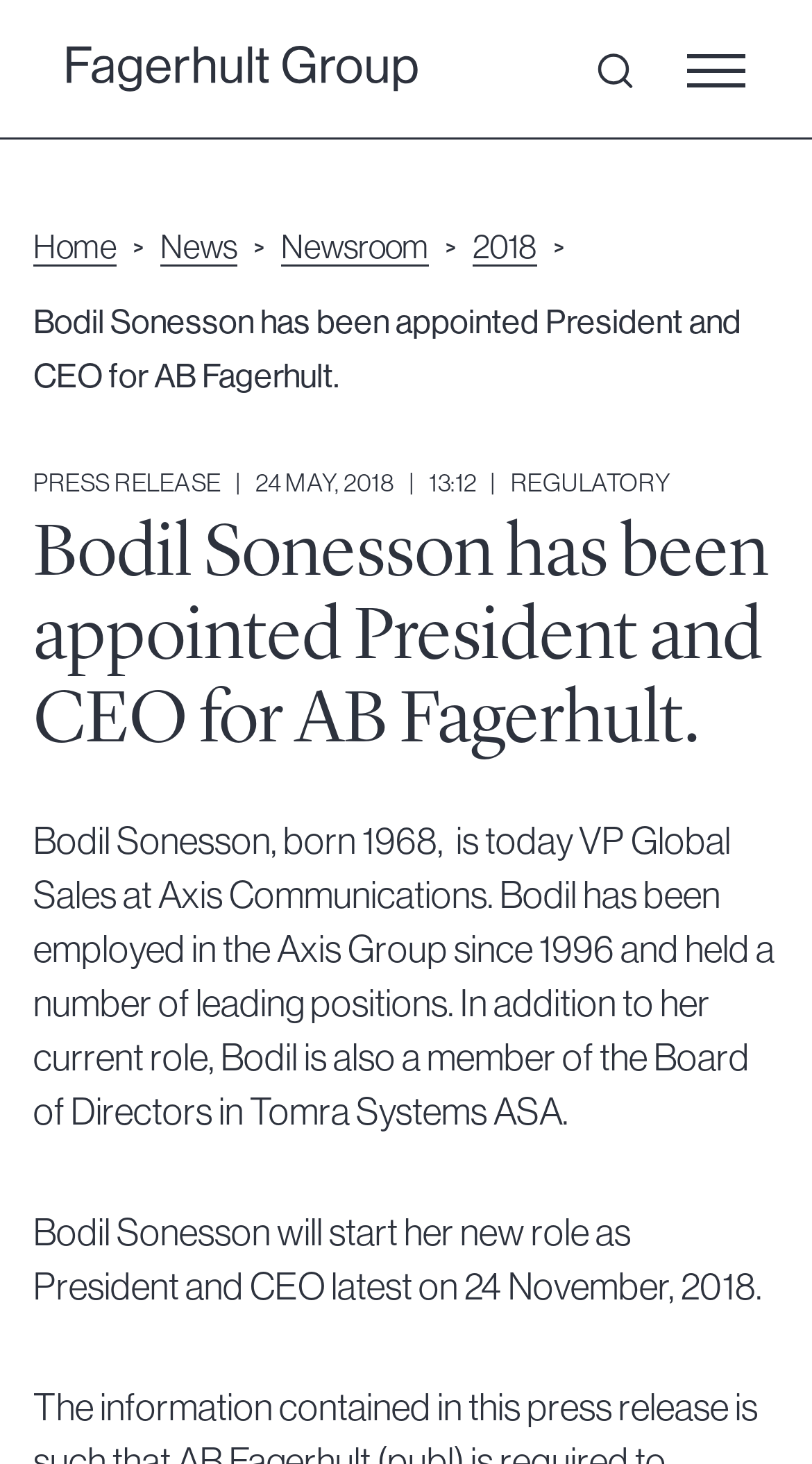Determine the heading of the webpage and extract its text content.

Bodil Sonesson has been appointed President and CEO for AB Fagerhult.